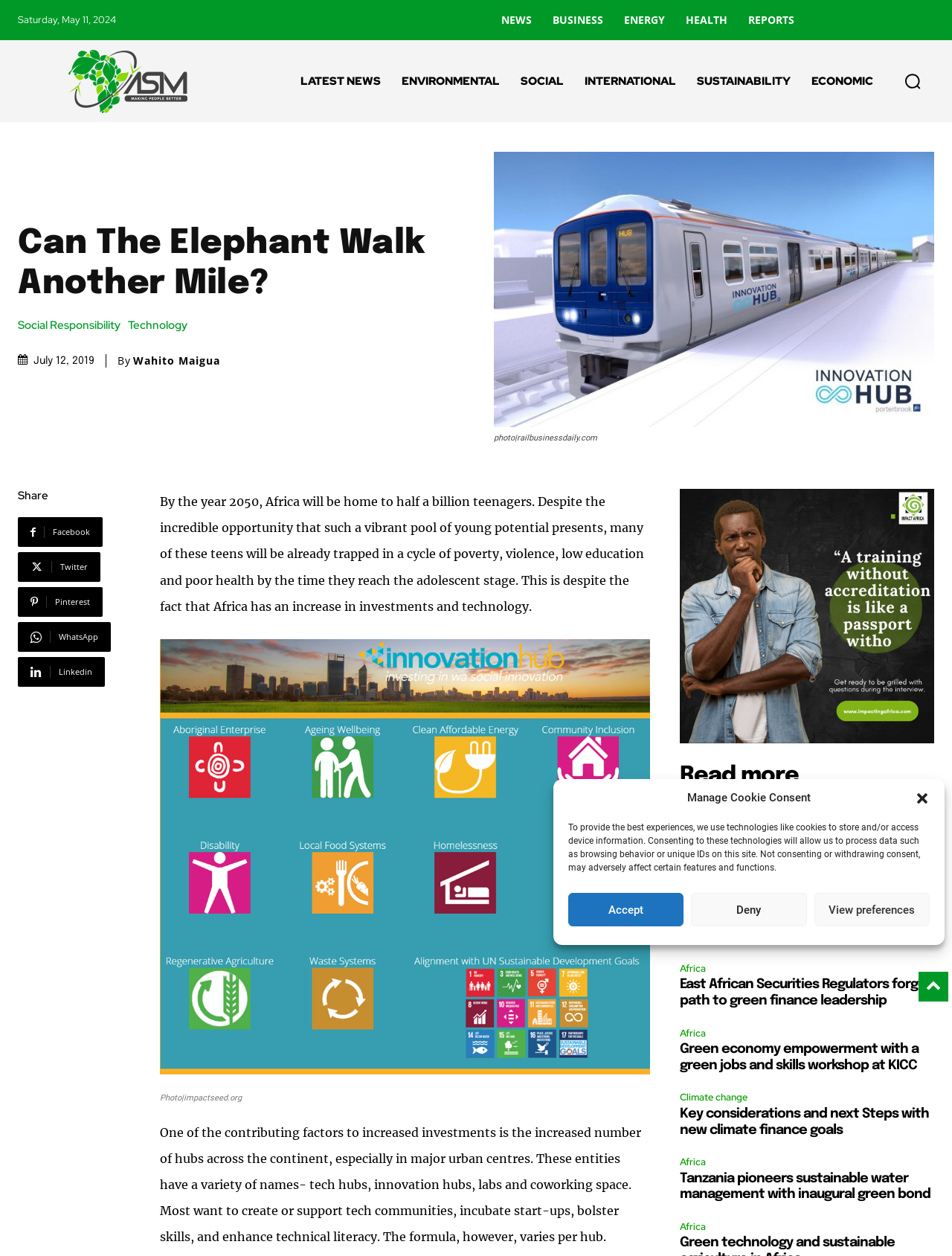Provide the bounding box coordinates of the area you need to click to execute the following instruction: "Read more about Africa Sustainability Matters".

[0.714, 0.608, 0.839, 0.627]